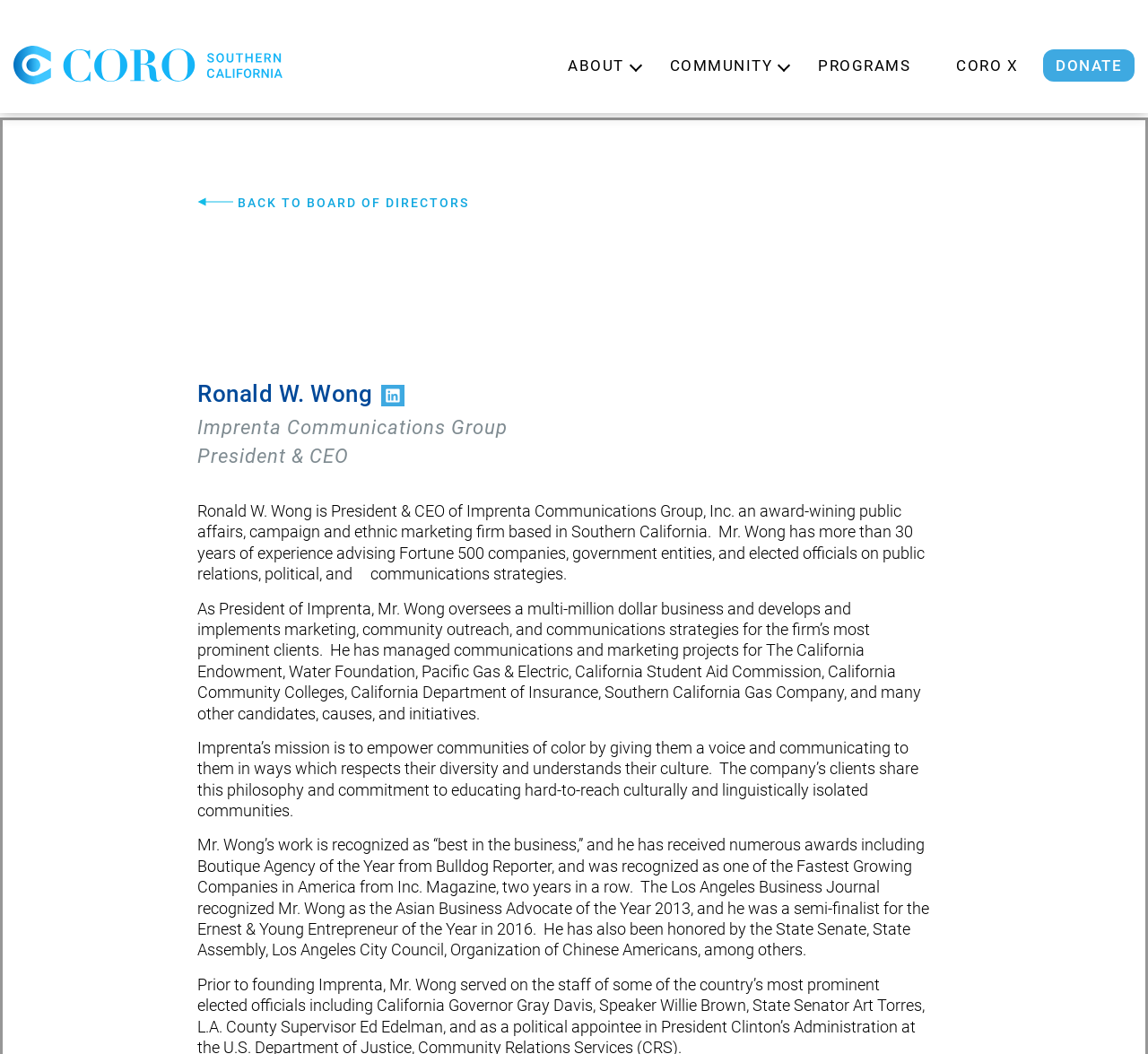What is the focus of Imprenta Communications Group, Inc.?
Make sure to answer the question with a detailed and comprehensive explanation.

According to the webpage, Imprenta Communications Group, Inc. is an award-winning public affairs, campaign and ethnic marketing firm based in Southern California, which suggests that the company's focus is on these areas.